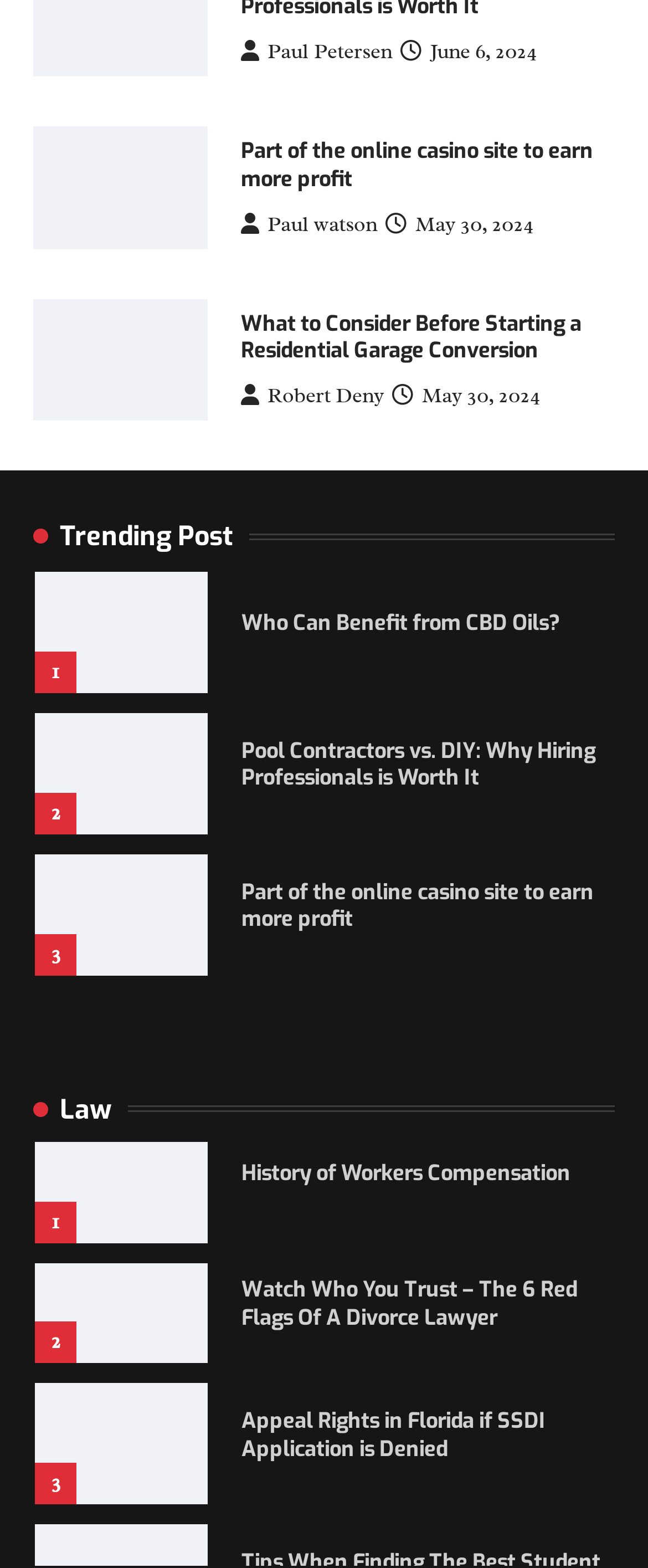Provide your answer in one word or a succinct phrase for the question: 
What is the category of the post 'History of Workers Compensation'?

Law